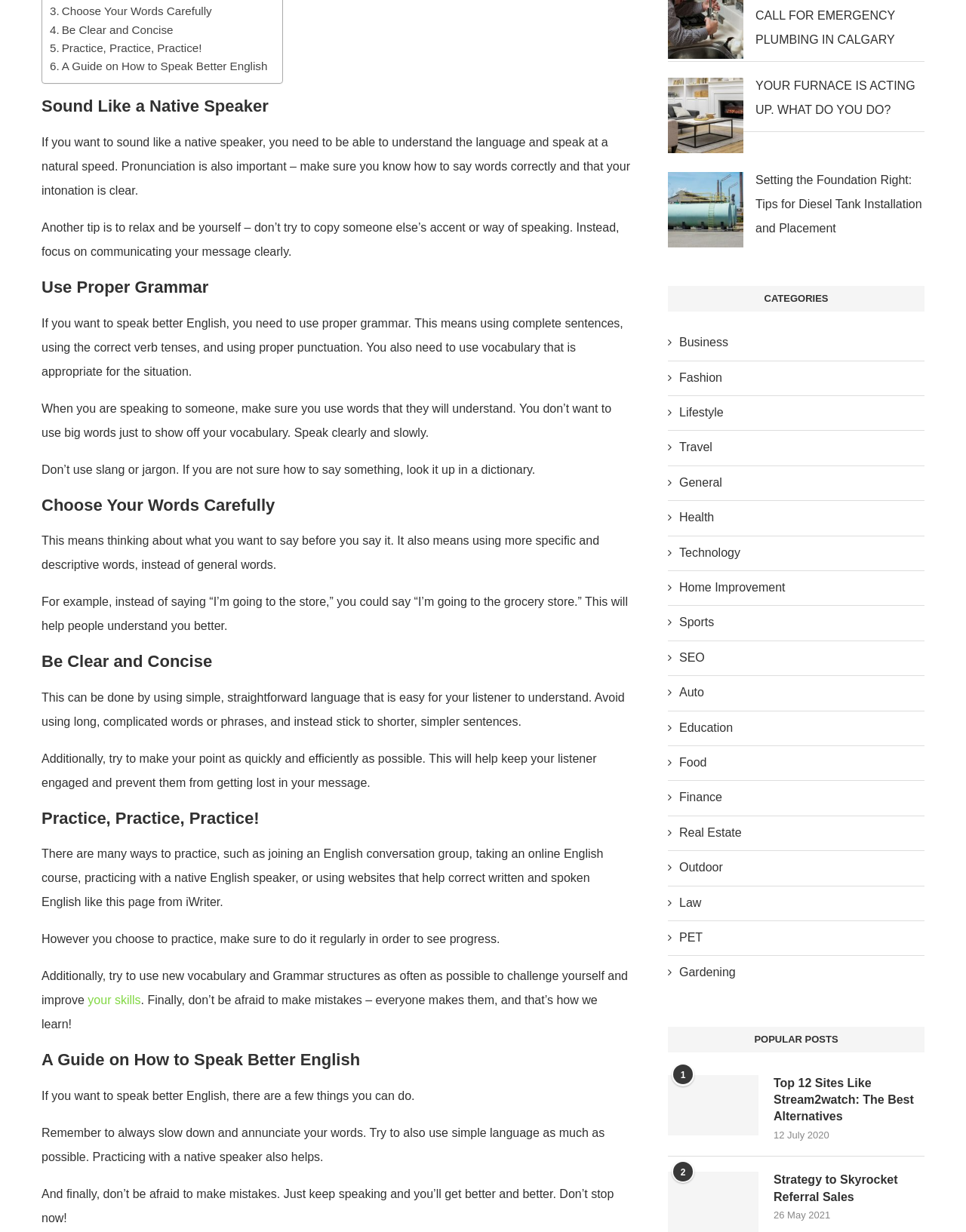Please determine the bounding box coordinates of the element's region to click for the following instruction: "Read the article 'A Guide on How to Speak Better English'".

[0.052, 0.047, 0.277, 0.062]